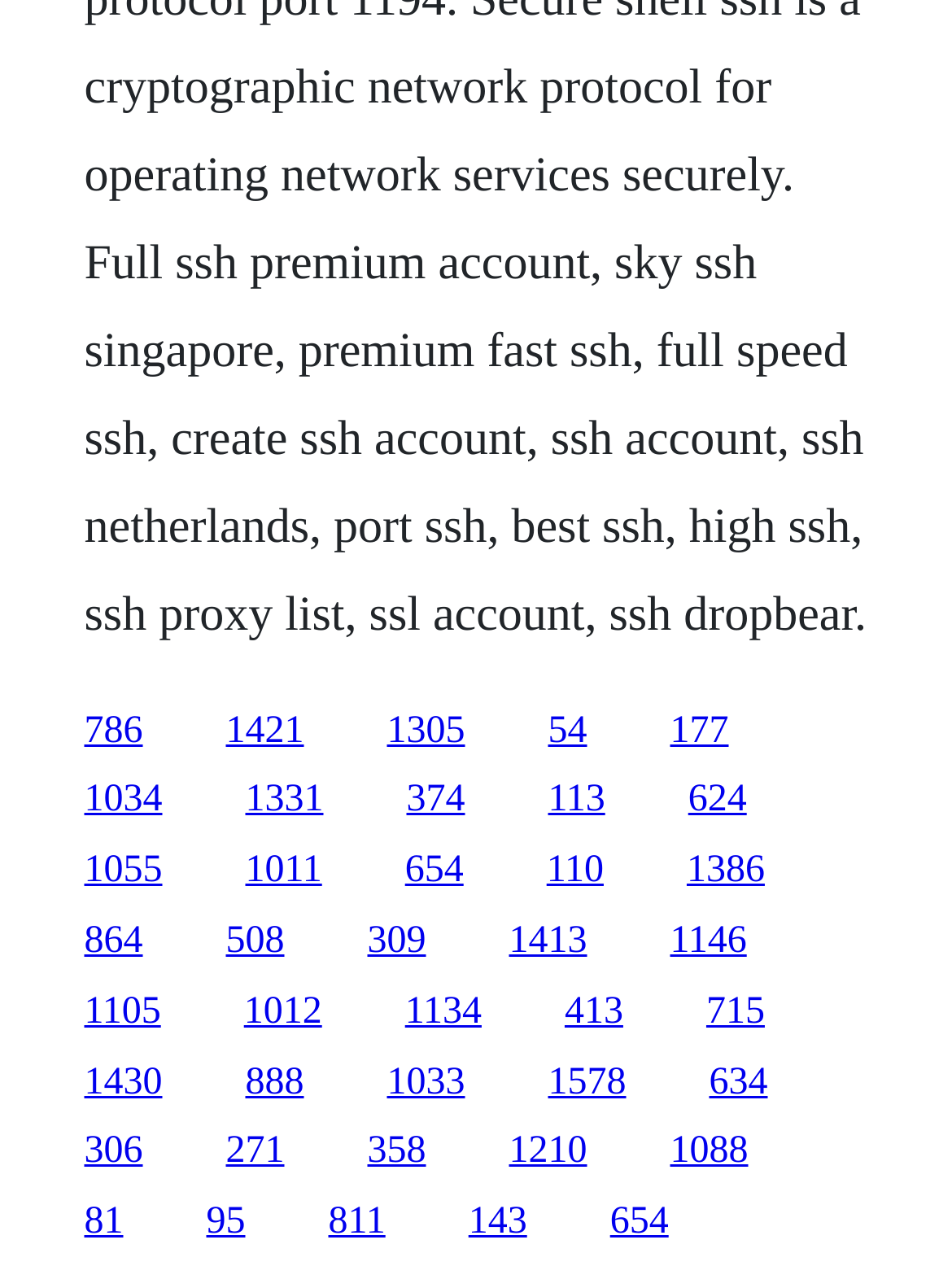Please identify the bounding box coordinates of the element's region that I should click in order to complete the following instruction: "follow the eleventh link". The bounding box coordinates consist of four float numbers between 0 and 1, i.e., [left, top, right, bottom].

[0.088, 0.719, 0.15, 0.752]